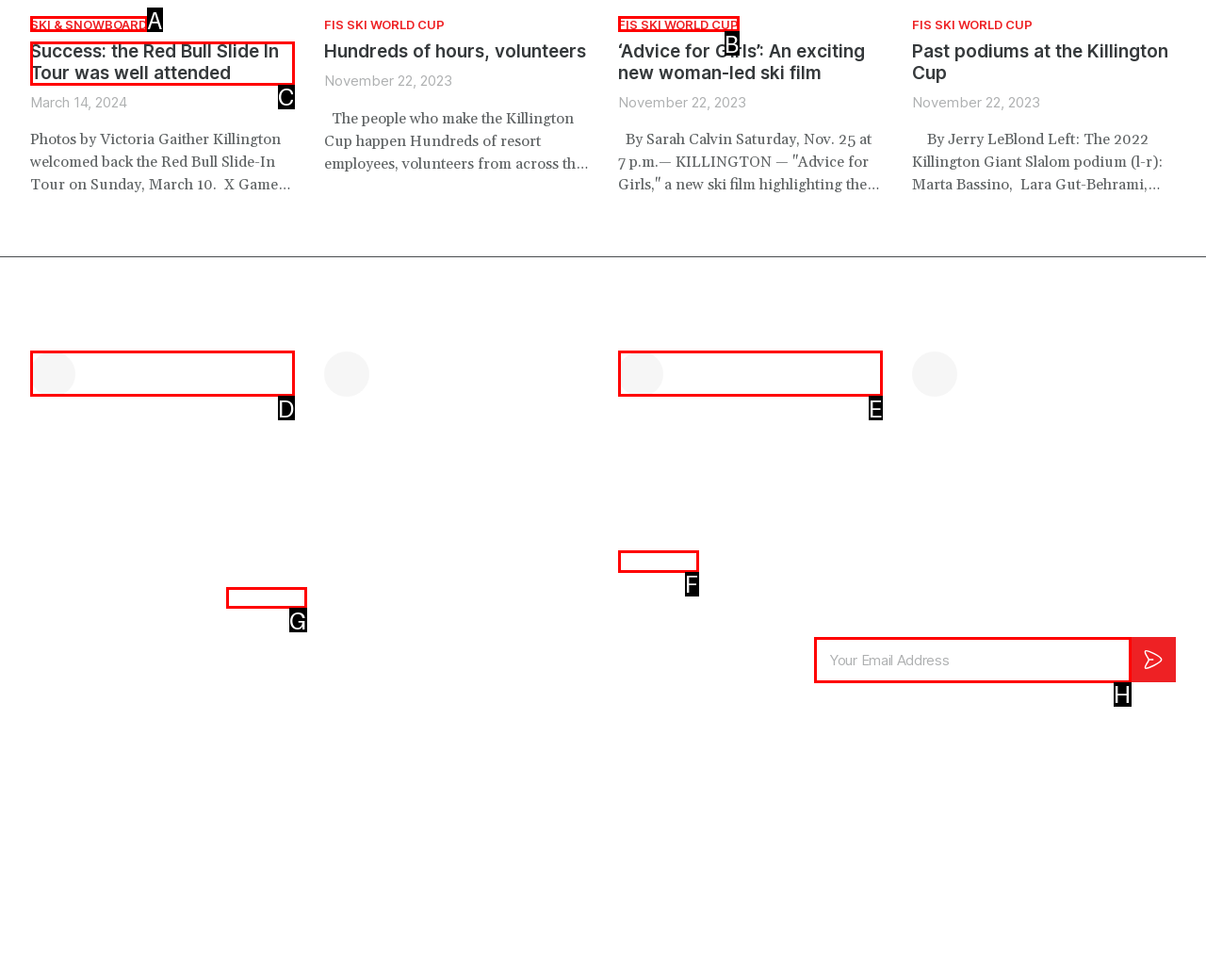From the given choices, which option should you click to complete this task: Read the article 'Success: the Red Bull Slide In Tour was well attended'? Answer with the letter of the correct option.

C